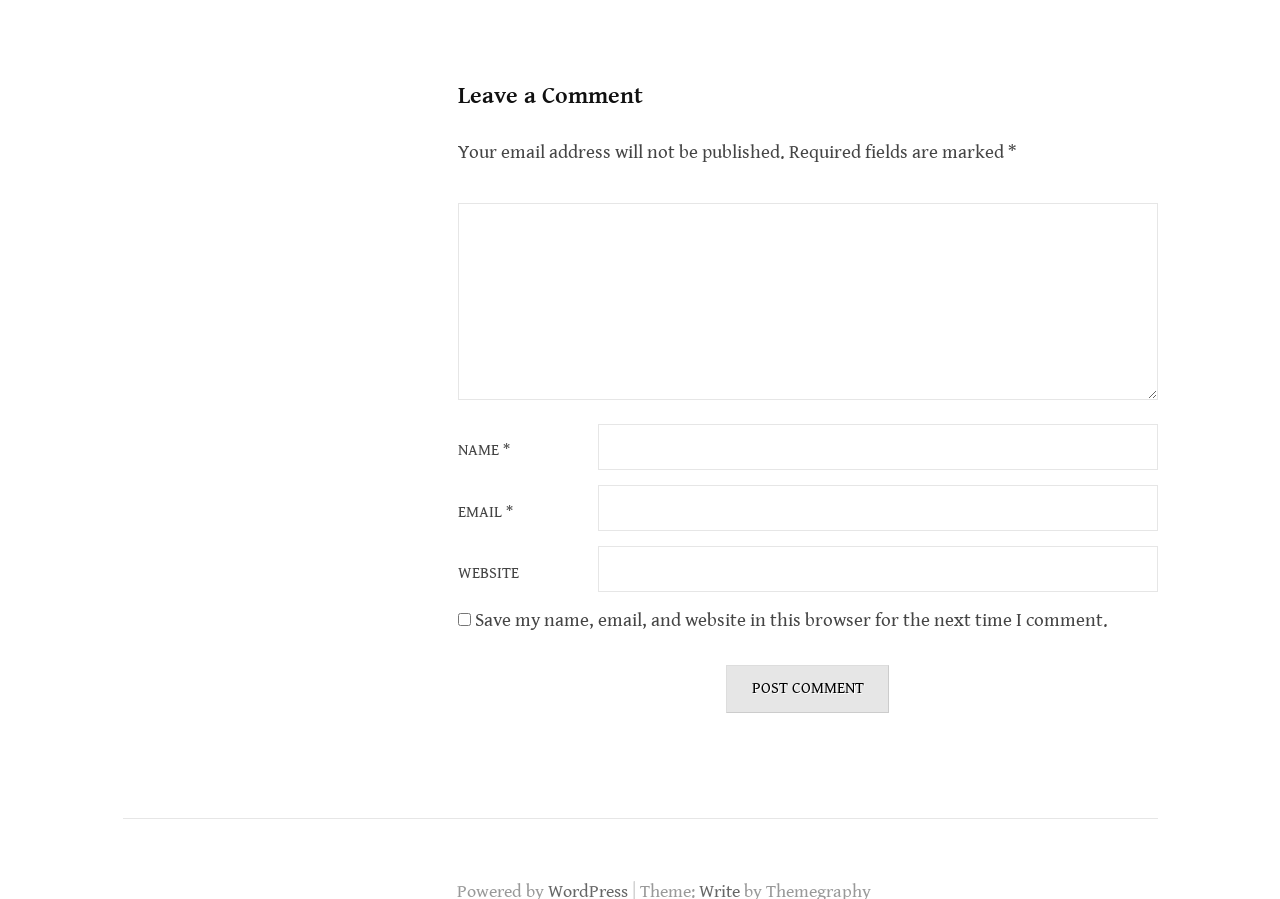What is the policy on email addresses?
Using the image as a reference, give a one-word or short phrase answer.

Not published